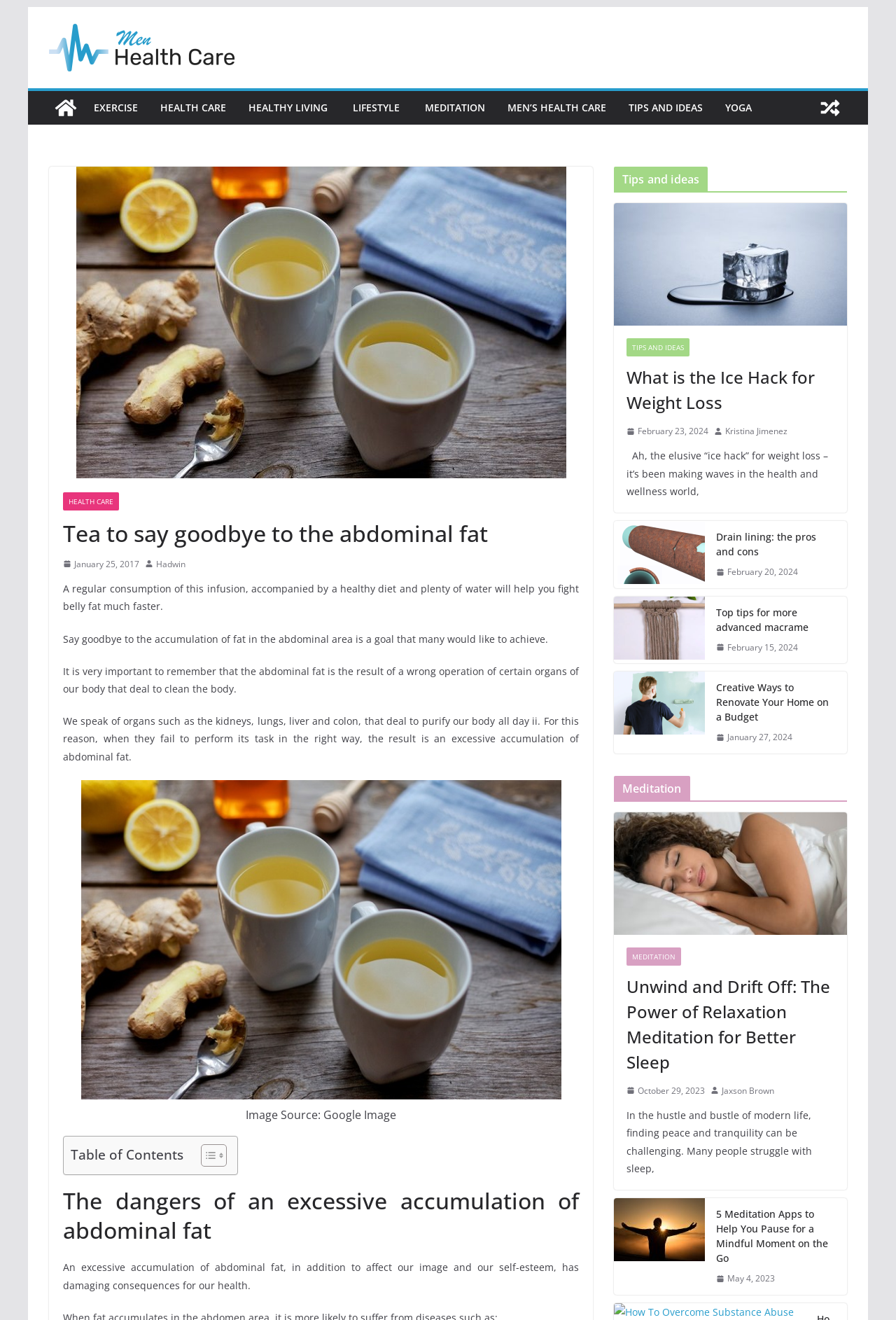Please provide a one-word or short phrase answer to the question:
What is the topic of the webpage?

Health care